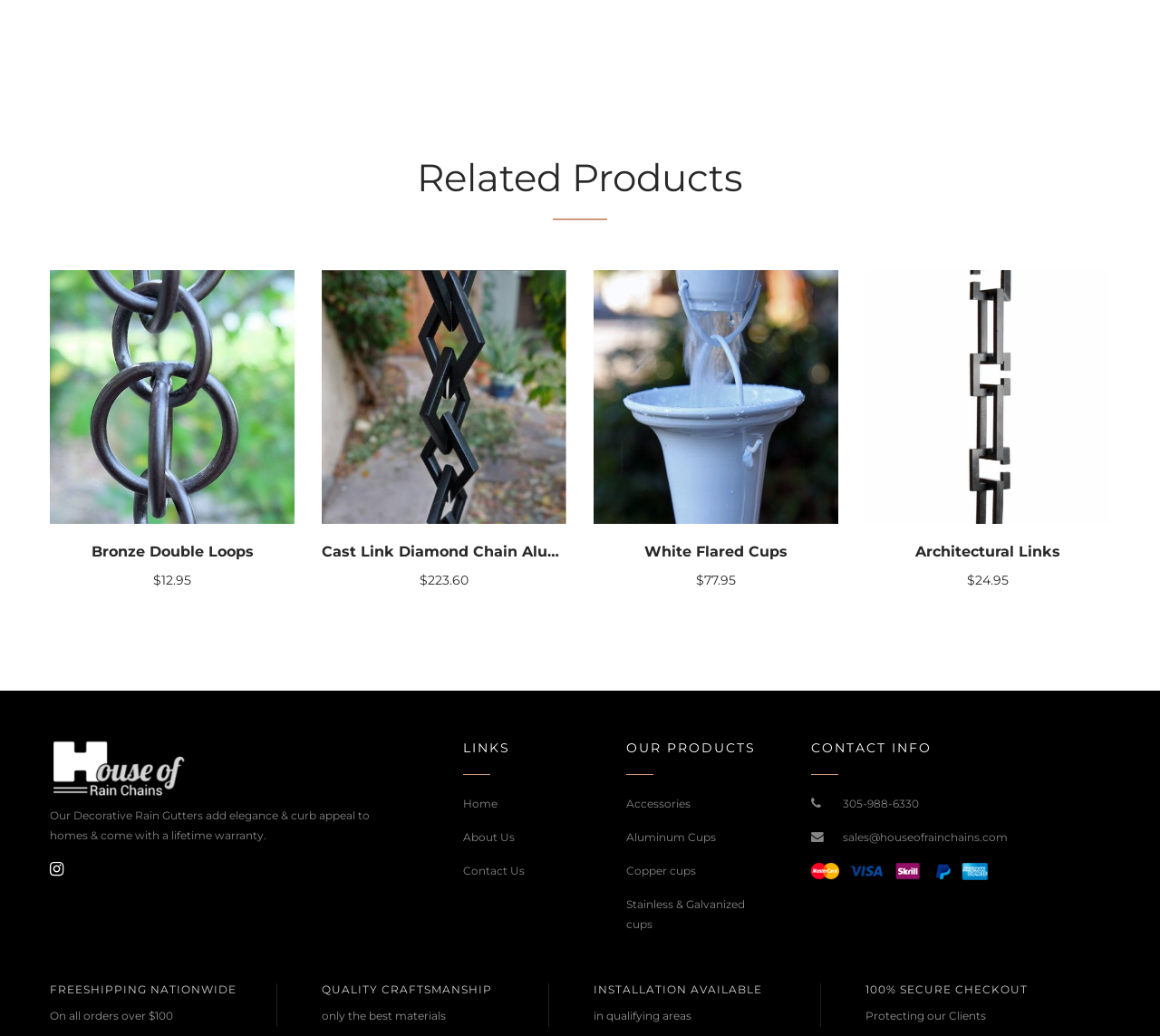Specify the bounding box coordinates (top-left x, top-left y, bottom-right x, bottom-right y) of the UI element in the screenshot that matches this description: Architectural Links

[0.789, 0.524, 0.914, 0.541]